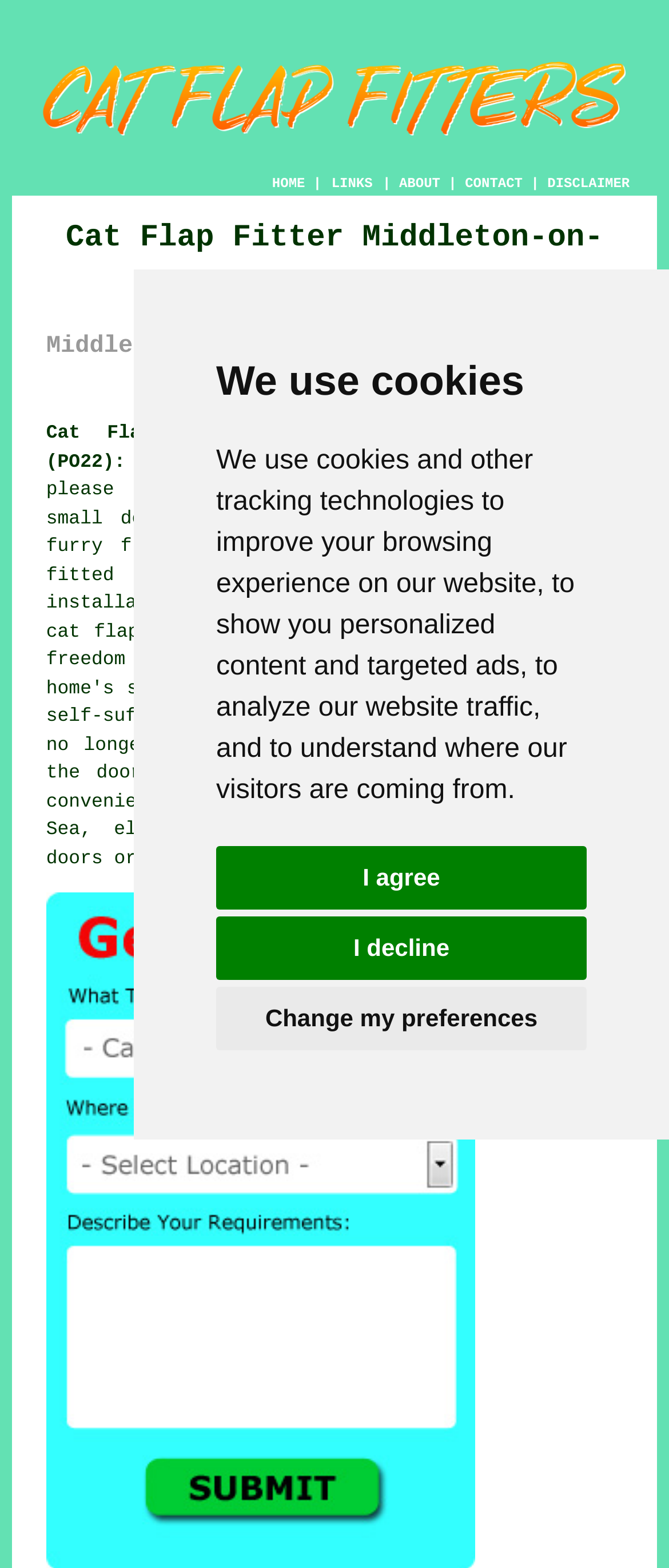What is the purpose of the 'Change my preferences' button?
Answer the question based on the image using a single word or a brief phrase.

To customize cookie settings